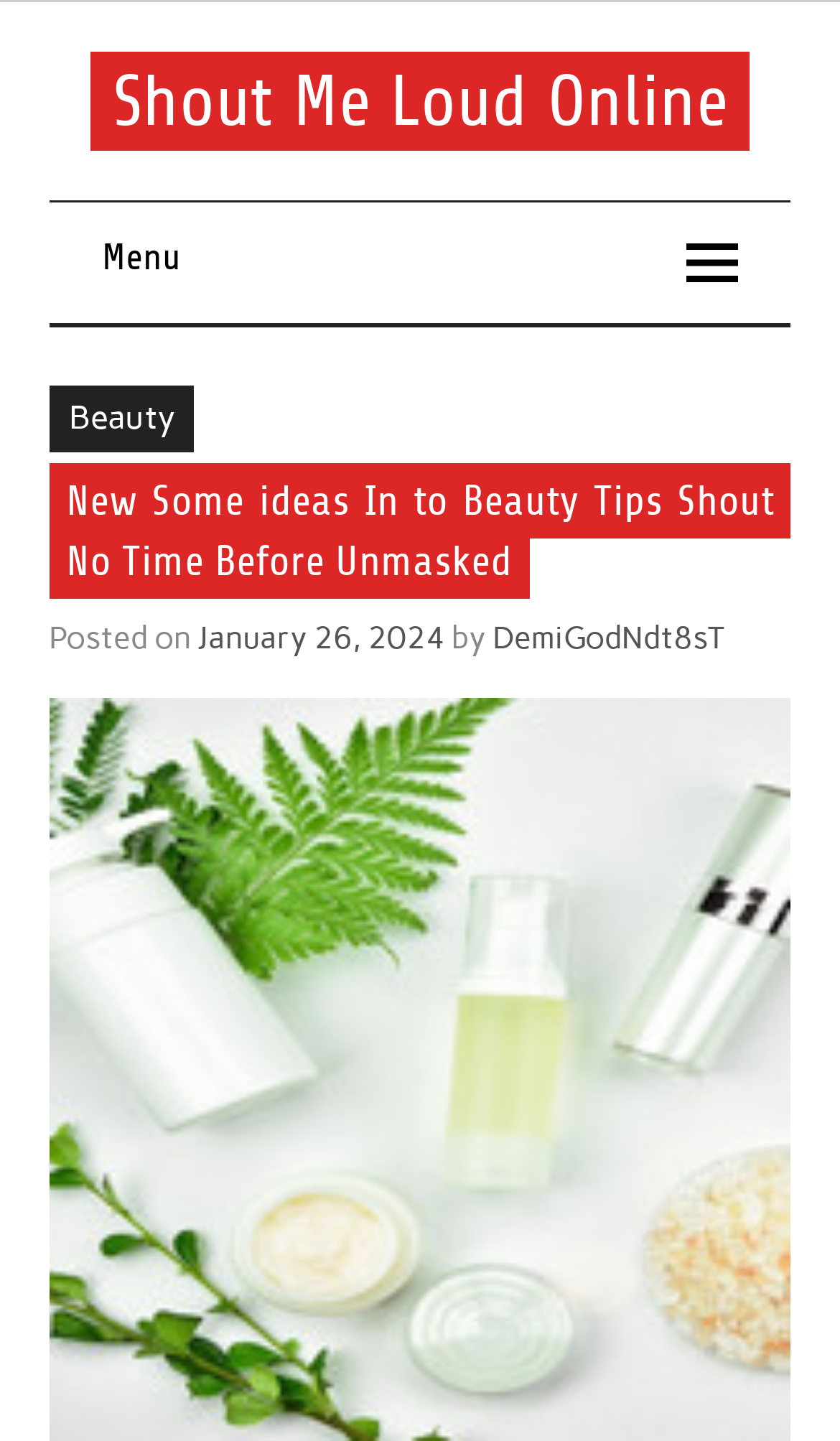What is the category of the article?
Look at the image and provide a detailed response to the question.

The category of the article can be determined by looking at the menu button and its dropdown options. The first option is 'Beauty', which suggests that the current article belongs to this category.